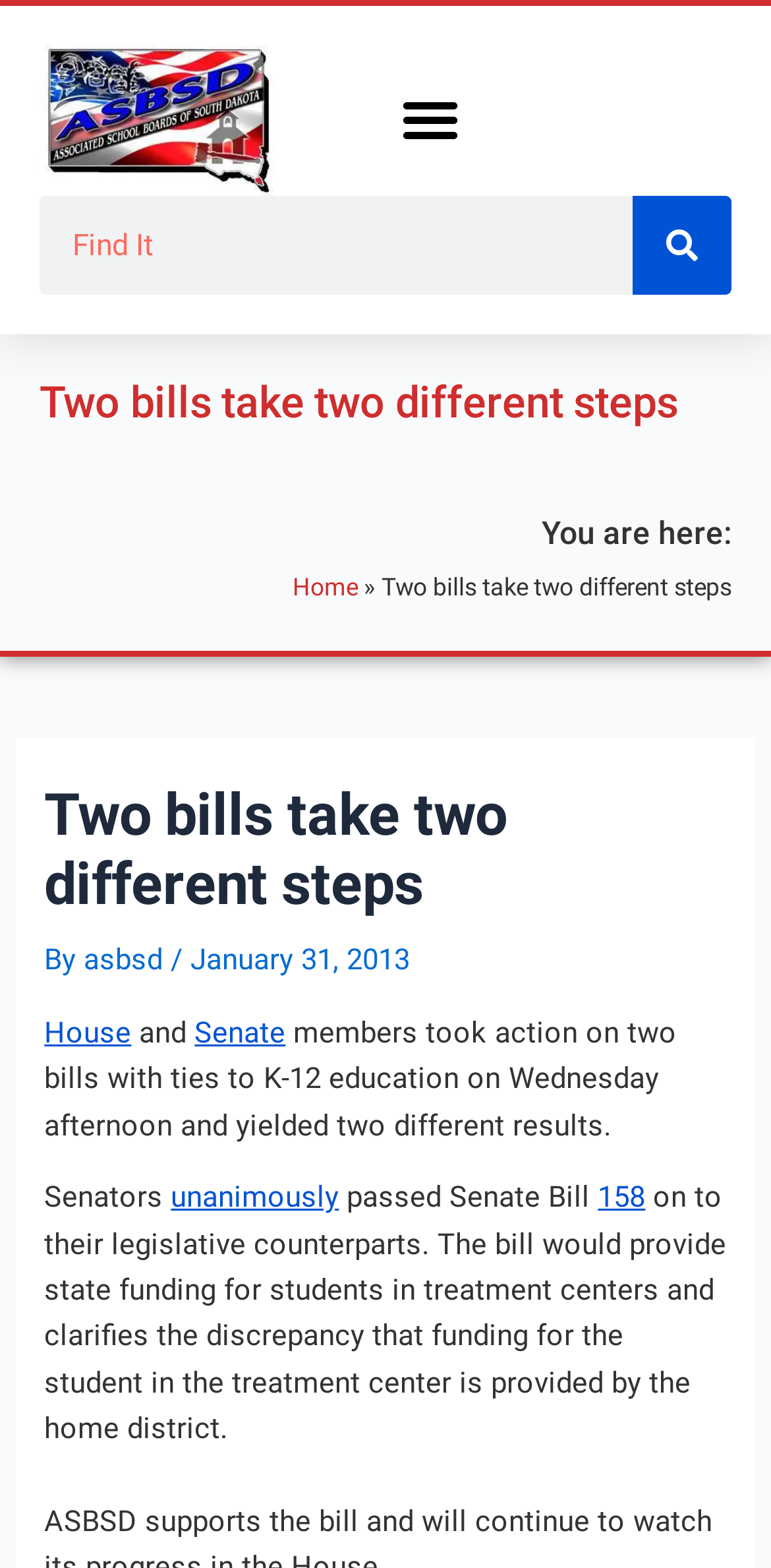Based on the visual content of the image, answer the question thoroughly: What is the purpose of Senate Bill 158?

Senate Bill 158 would provide state funding for students in treatment centers and clarify the discrepancy that funding for the student in the treatment center is provided by the home district. This is mentioned in the article as the purpose of the bill.